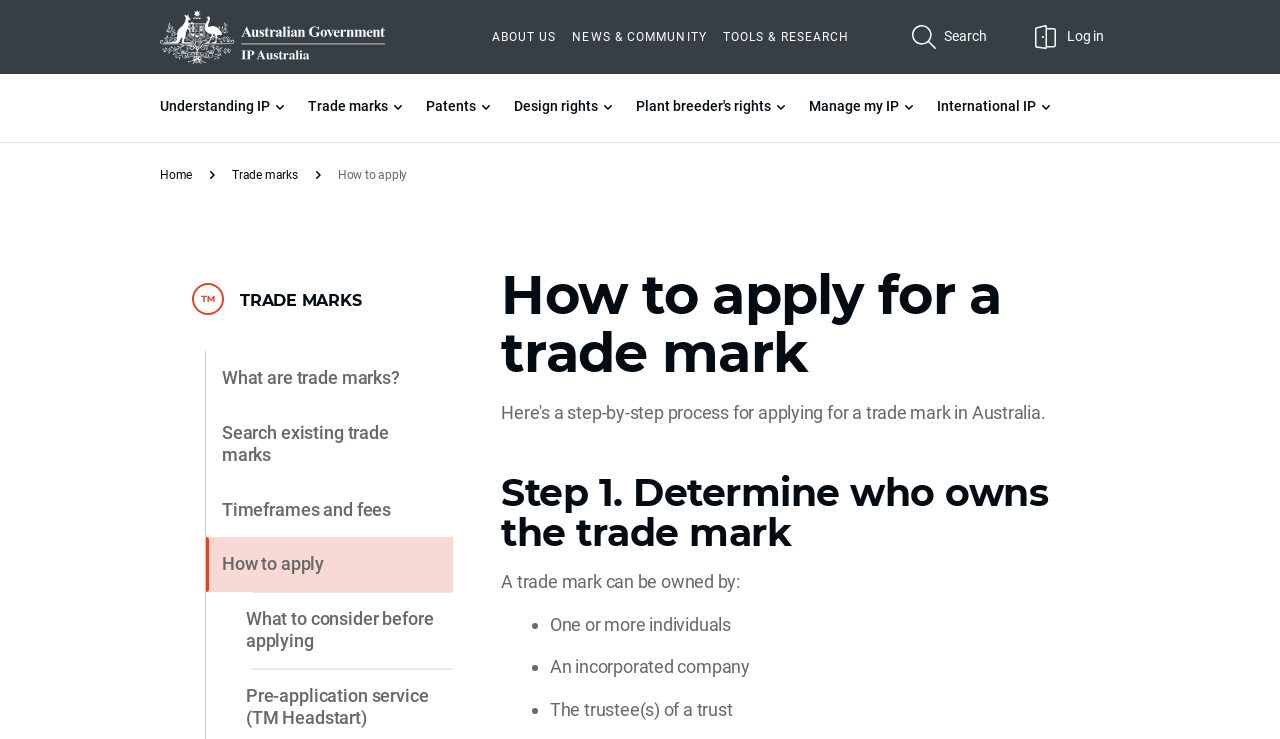What are the different types of IP rights mentioned on the webpage?
Based on the visual, give a brief answer using one word or a short phrase.

Trade marks, patents, design rights, plant breeder's rights